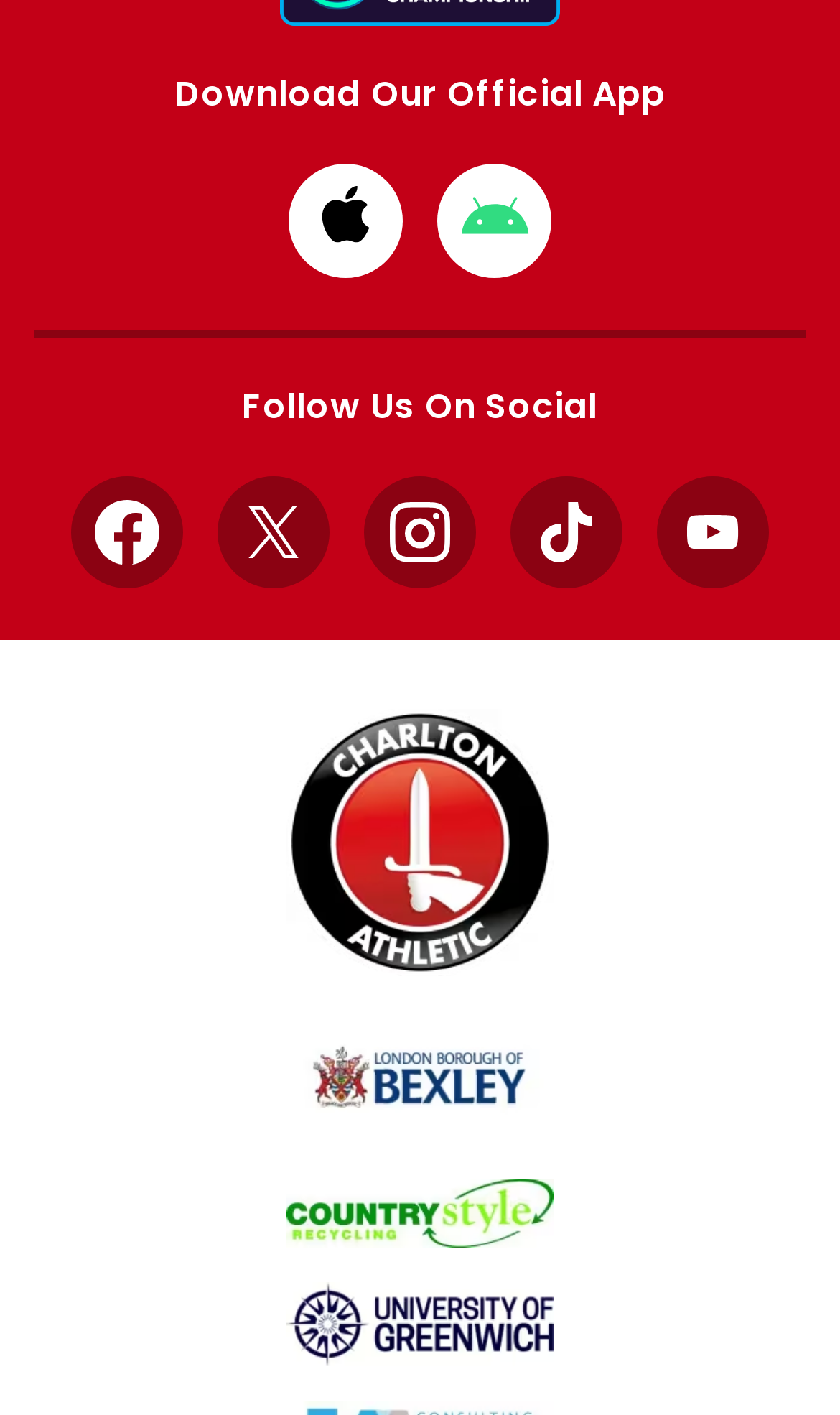Find the bounding box coordinates for the UI element whose description is: "title="Charlton Athletic FC"". The coordinates should be four float numbers between 0 and 1, in the format [left, top, right, bottom].

[0.341, 0.5, 0.659, 0.689]